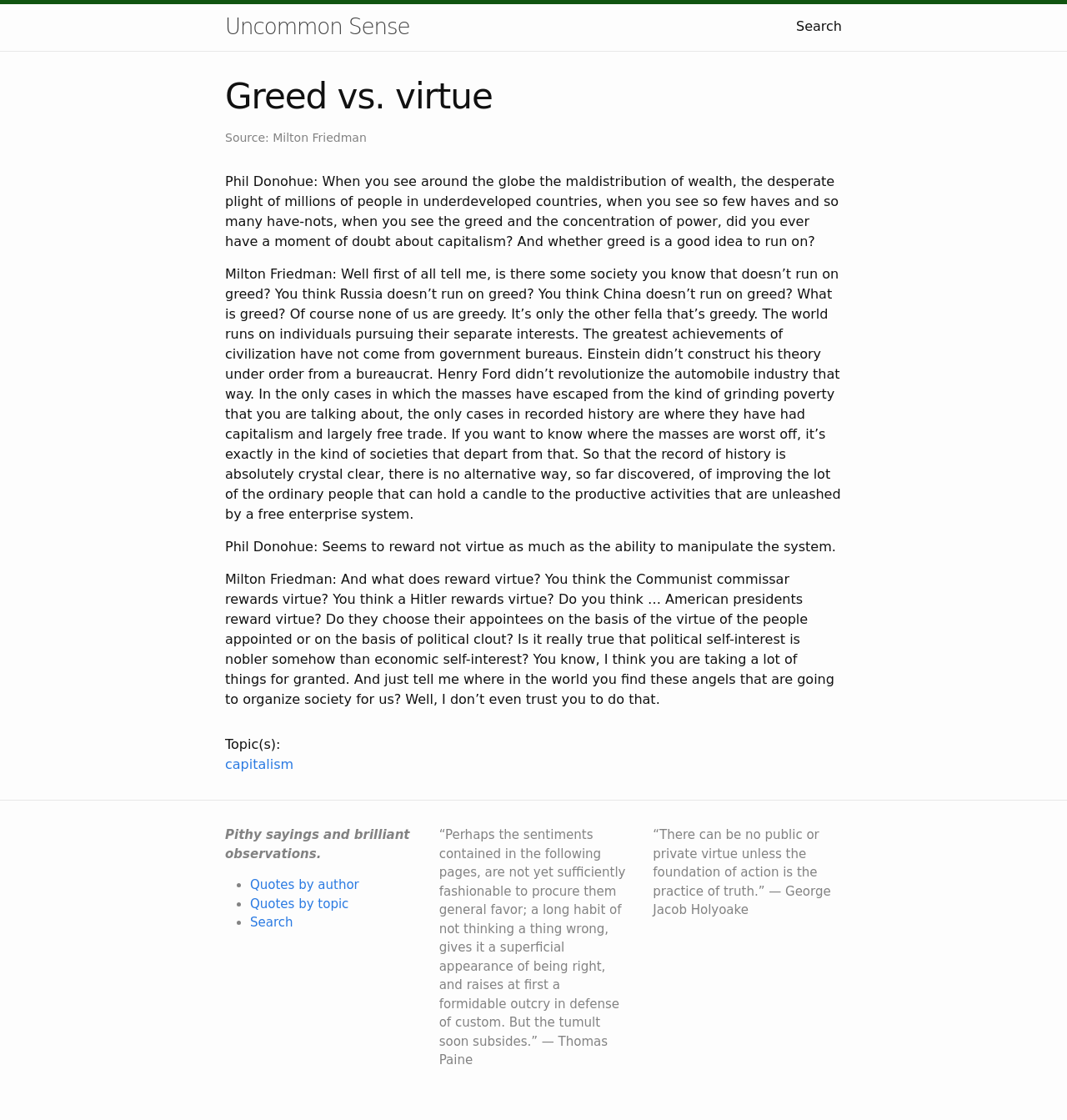Explain the contents of the webpage comprehensively.

This webpage is focused on a discussion about greed and virtue, with a title "Greed vs. virtue | Uncommon Sense" at the top. The main content area is divided into two sections. The top section contains a header with the title "Greed vs. virtue" and a source attribution to Milton Friedman. Below this, there is a conversation between Phil Donohue and Milton Friedman, where they discuss the role of greed in society and whether it is a good idea to run on. The conversation is presented in a question-and-answer format, with Phil Donohue posing questions and Milton Friedman responding.

In the middle of the page, there is a section with a heading "Topic(s):" followed by a link to the topic "capitalism". Below this, there is a quote from Thomas Paine, and then another quote from George Jacob Holyoake.

At the top right corner of the page, there are two links: "Uncommon Sense" and "Search". The "Search" link is also repeated at the bottom of the page, along with links to "Quotes by author" and "Quotes by topic". The bottom section of the page contains a brief description of the website, stating that it features "Pithy sayings and brilliant observations".